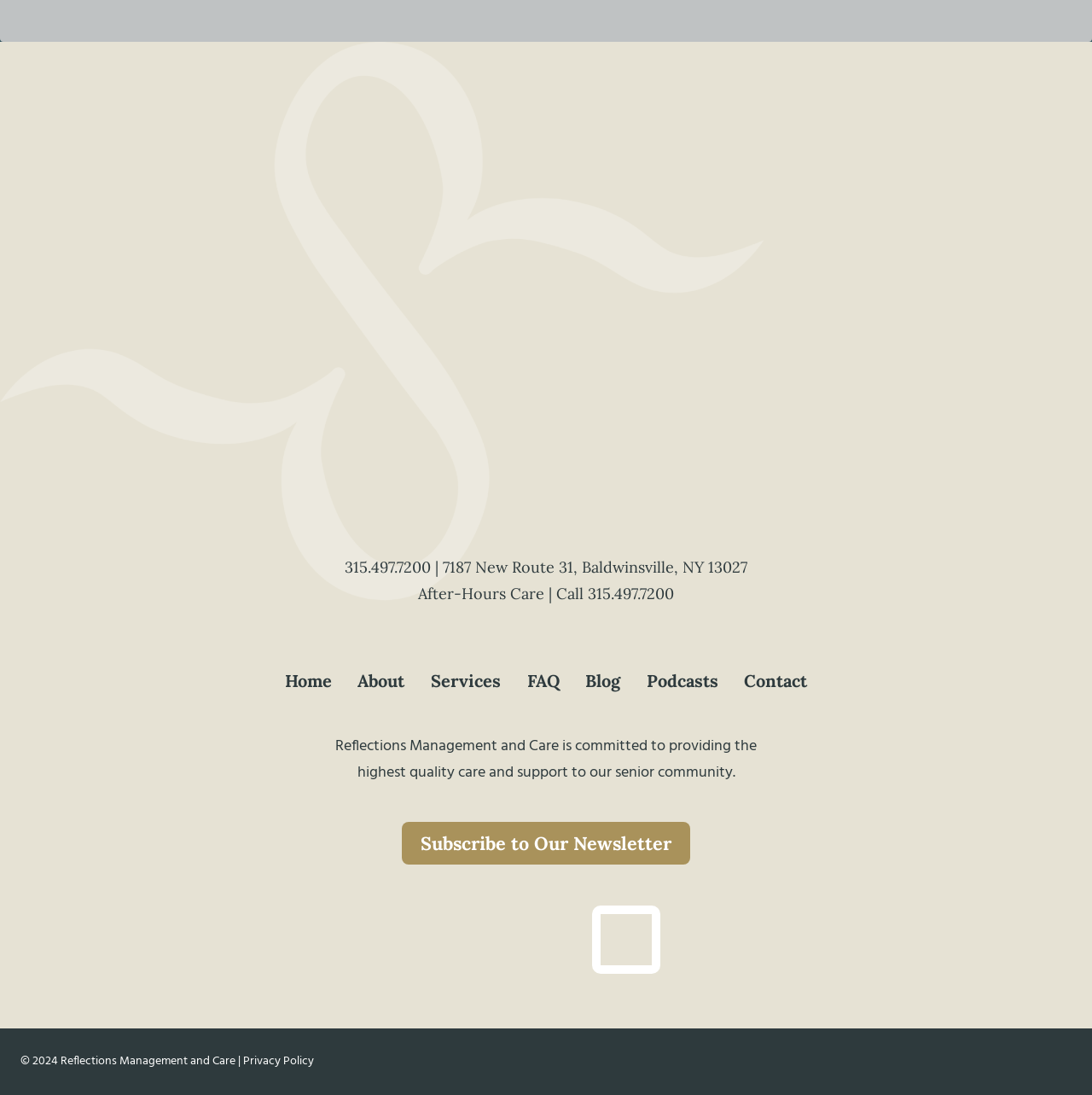Please specify the bounding box coordinates of the element that should be clicked to execute the given instruction: 'Learn about after-hours care'. Ensure the coordinates are four float numbers between 0 and 1, expressed as [left, top, right, bottom].

[0.383, 0.533, 0.538, 0.551]